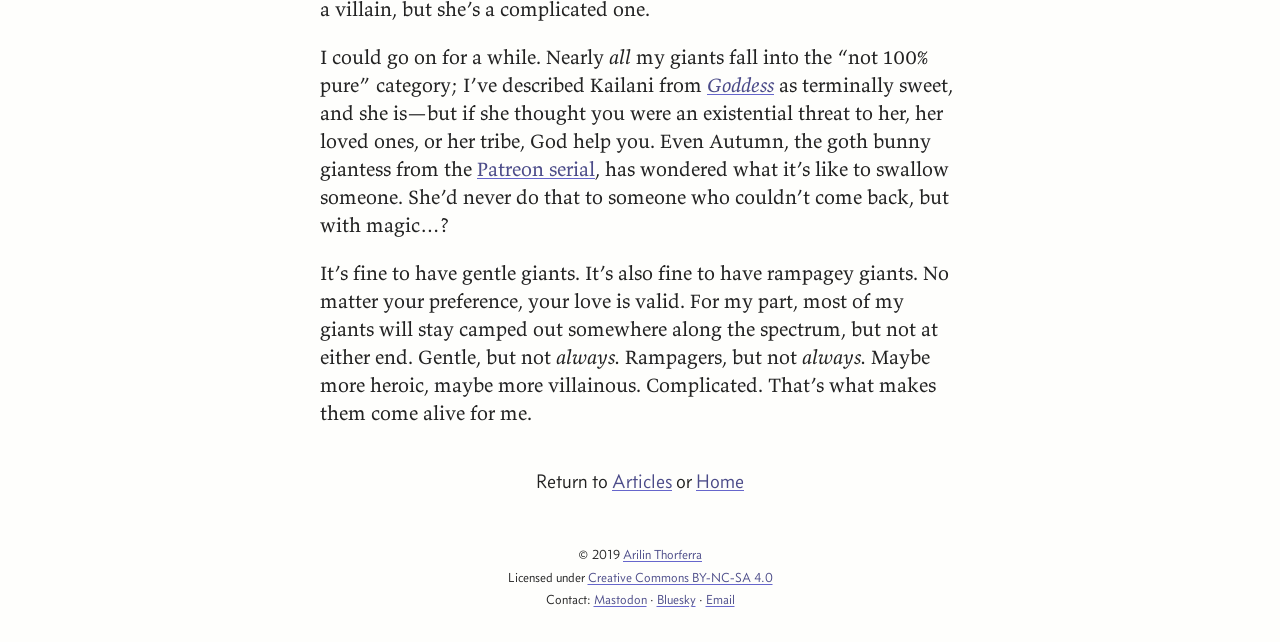Identify the bounding box coordinates of the part that should be clicked to carry out this instruction: "Contact the author through Email".

[0.551, 0.92, 0.574, 0.945]